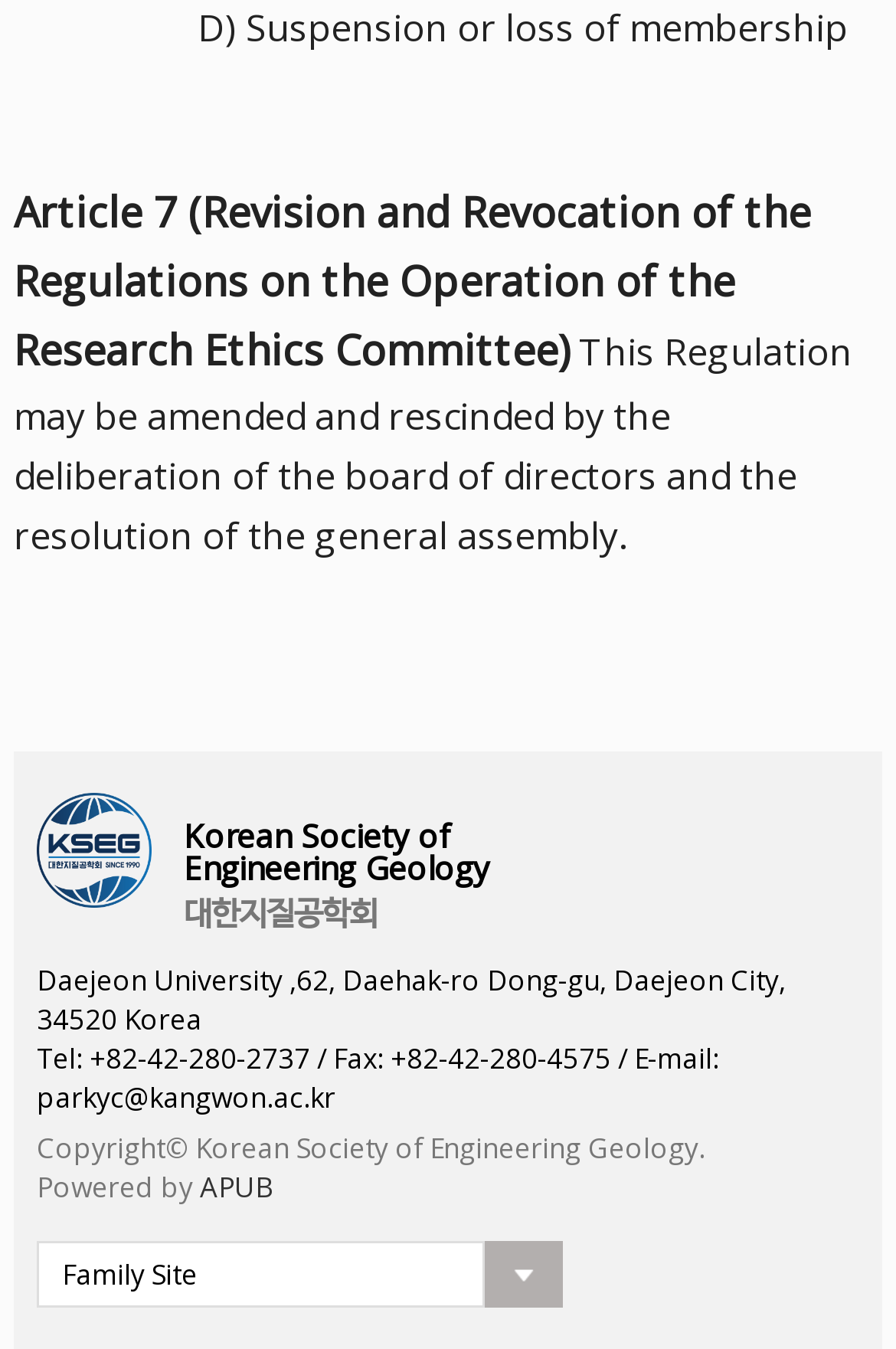Reply to the question with a single word or phrase:
What is the name of the society mentioned?

Korean Society of Engineering Geology